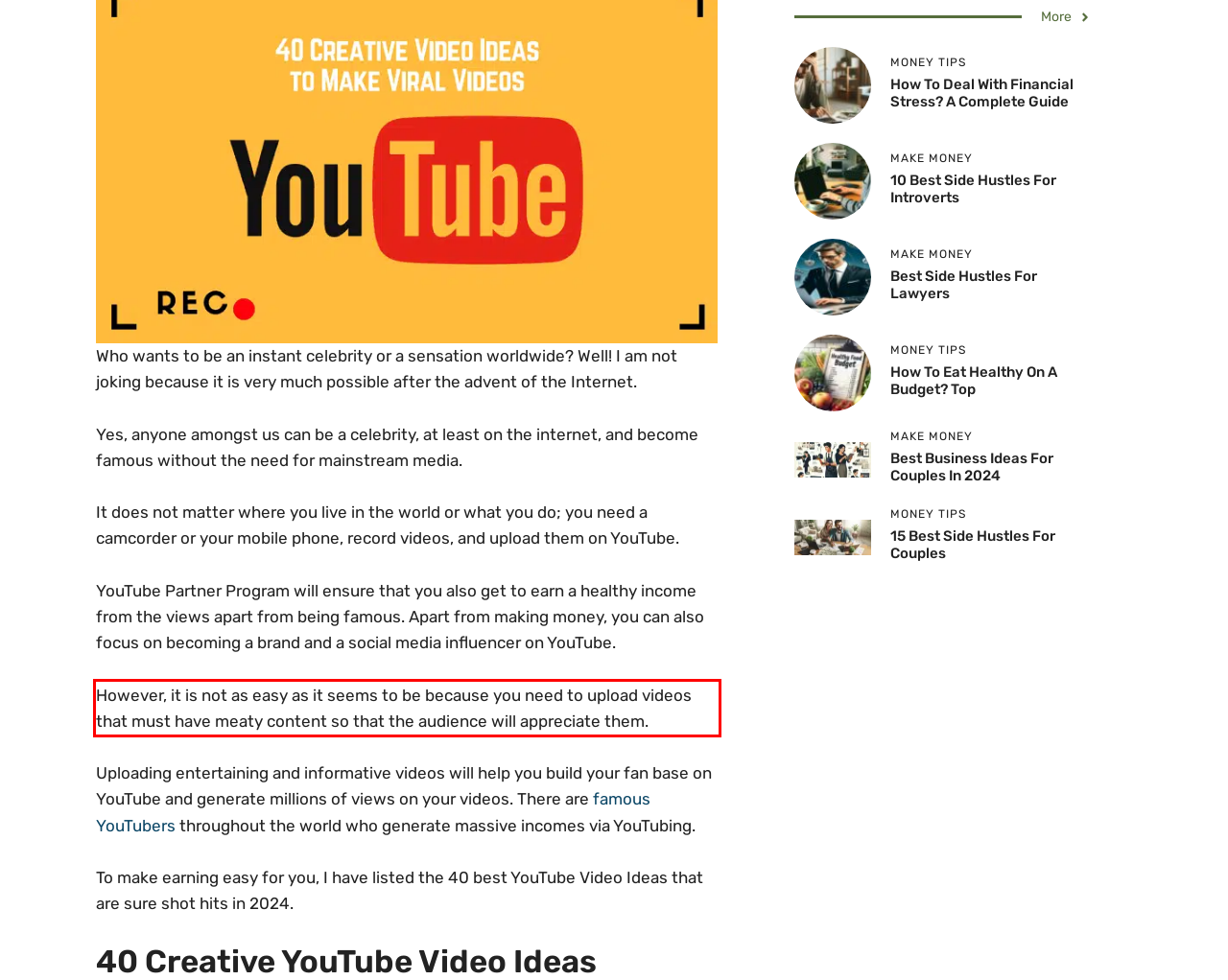You are provided with a screenshot of a webpage that includes a UI element enclosed in a red rectangle. Extract the text content inside this red rectangle.

However, it is not as easy as it seems to be because you need to upload videos that must have meaty content so that the audience will appreciate them.